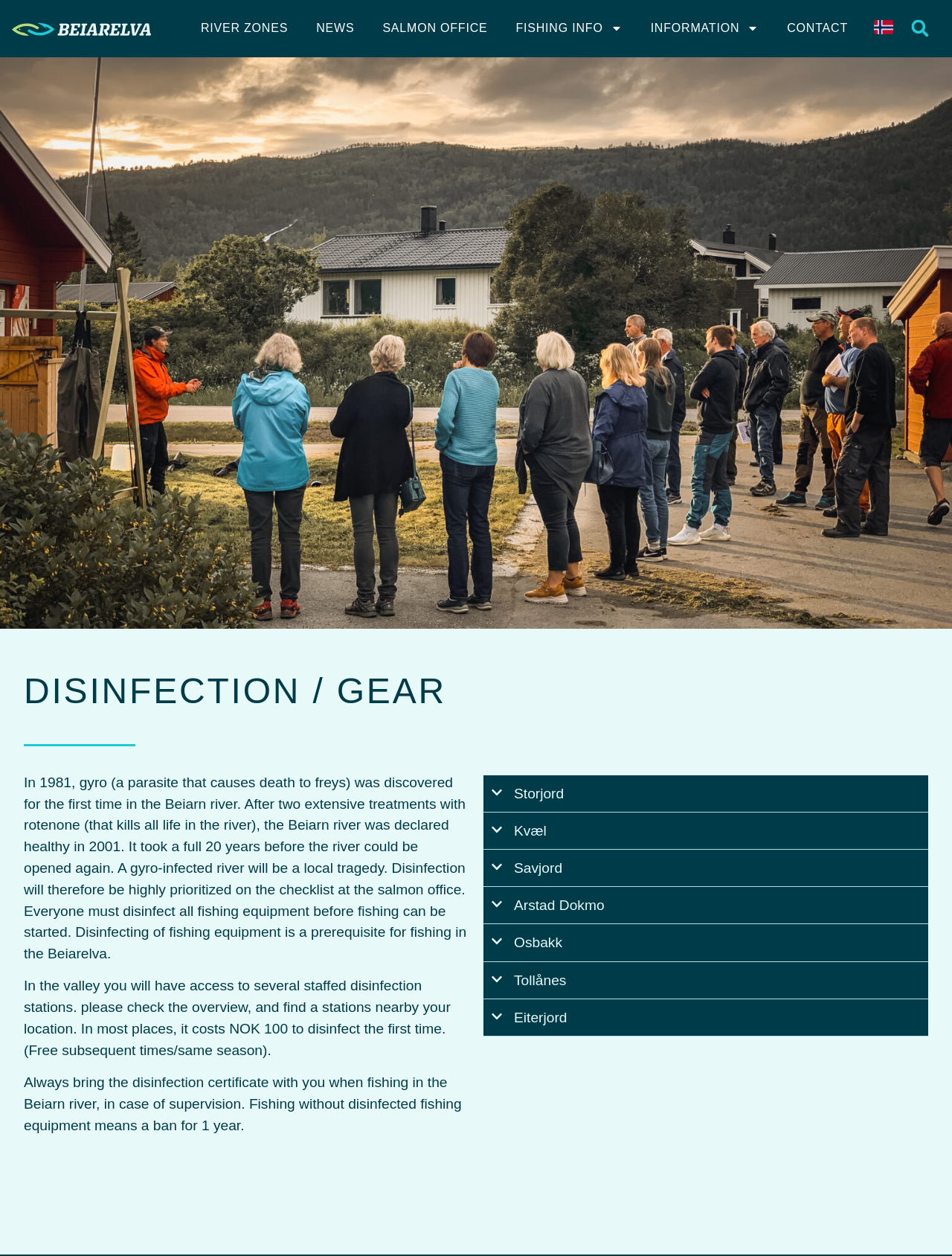What is the purpose of disinfecting fishing equipment?
Kindly offer a comprehensive and detailed response to the question.

According to the webpage, disinfecting fishing equipment is a prerequisite for fishing in the Beiarelva, and it's highly prioritized to prevent gyro infection, which causes death to freys.